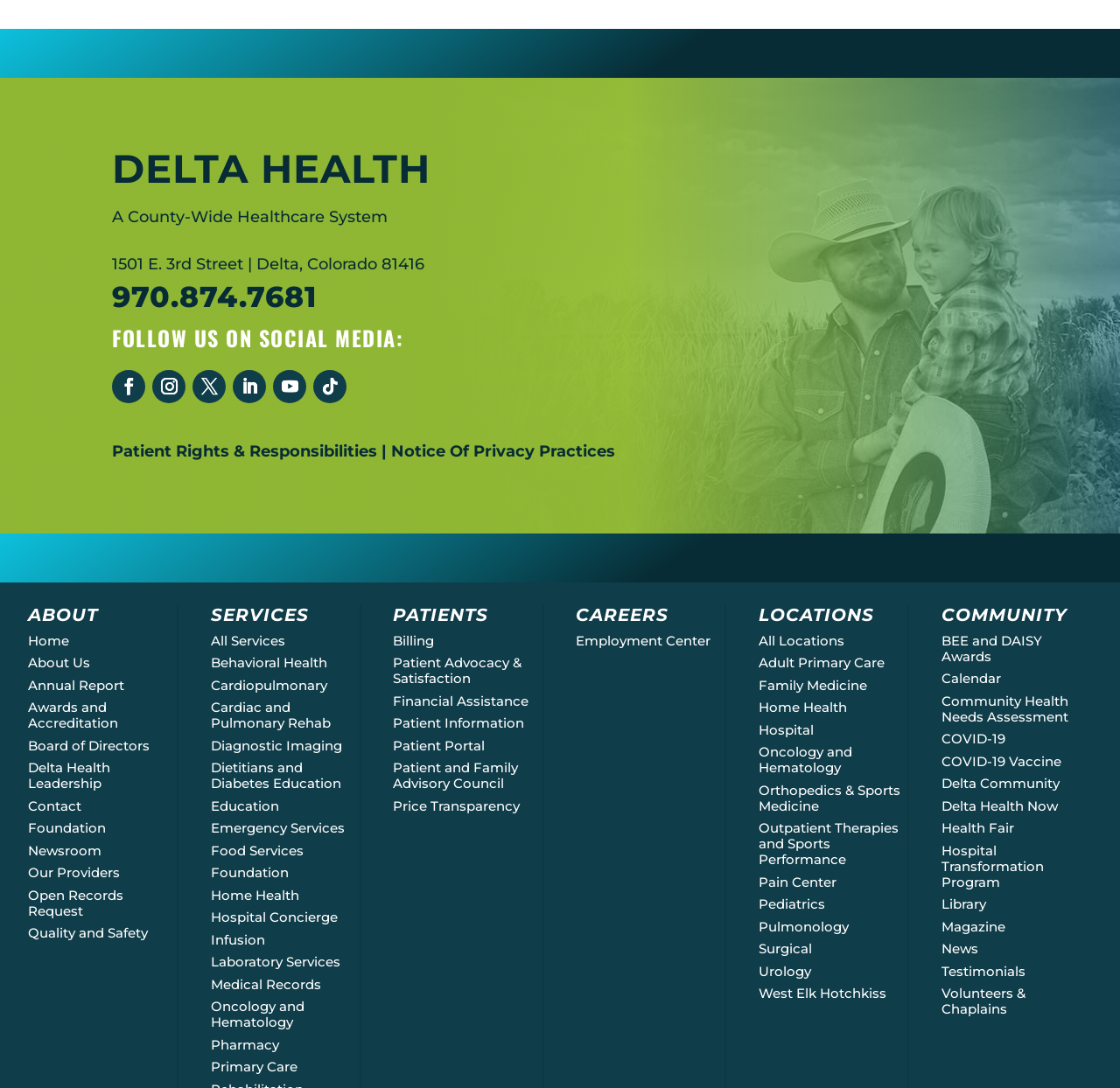Locate the bounding box coordinates of the area where you should click to accomplish the instruction: "Follow Delta Health on Facebook".

[0.1, 0.34, 0.13, 0.371]